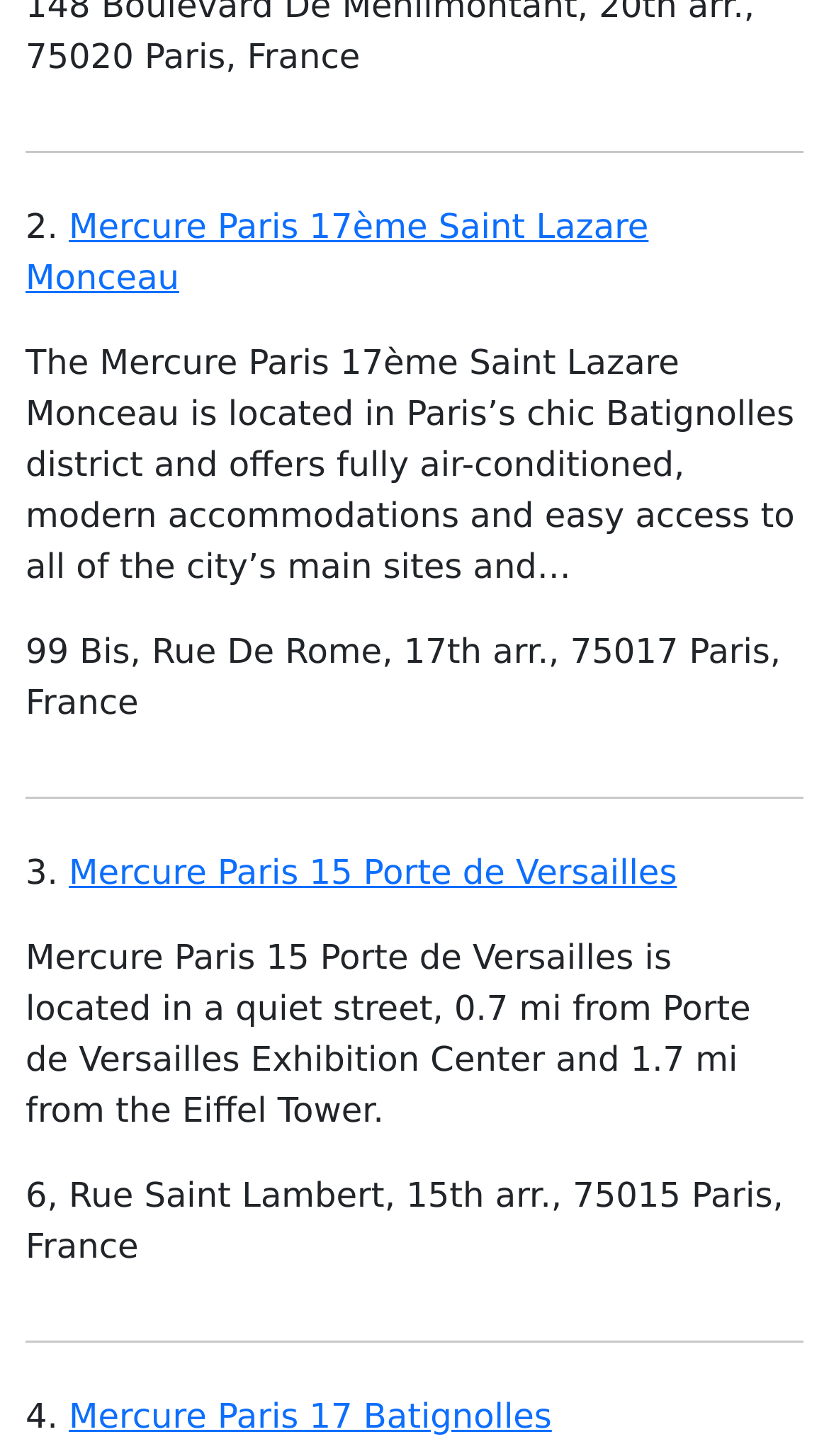Using the webpage screenshot, locate the HTML element that fits the following description and provide its bounding box: "Mercure Paris 17 Batignolles".

[0.083, 0.959, 0.666, 0.986]